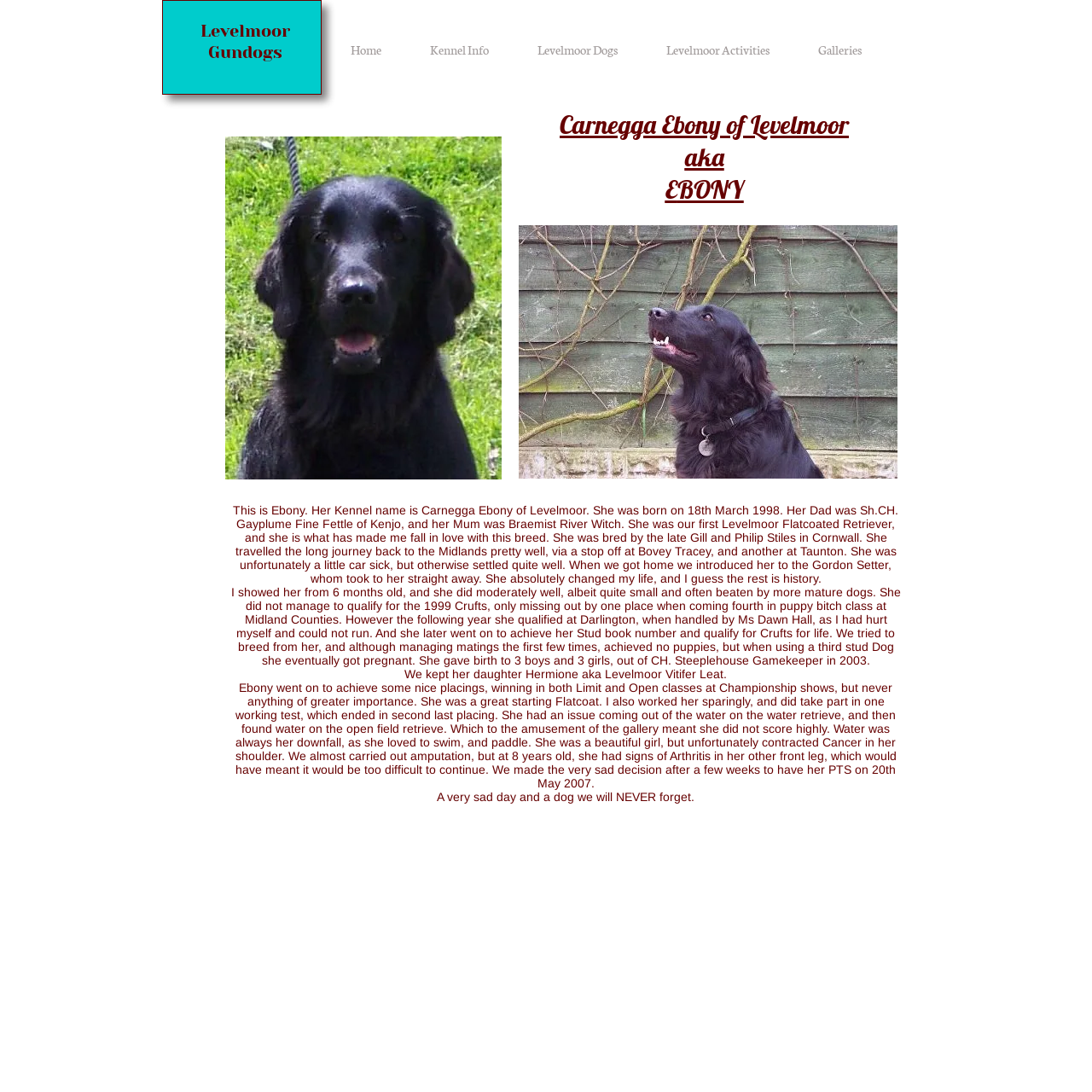What is the breed of the dog?
Refer to the image and give a detailed response to the question.

The breed of the dog is mentioned in the text as 'Levelmoor Flatcoated Retriever', which suggests that the dog is a Flatcoated Retriever.